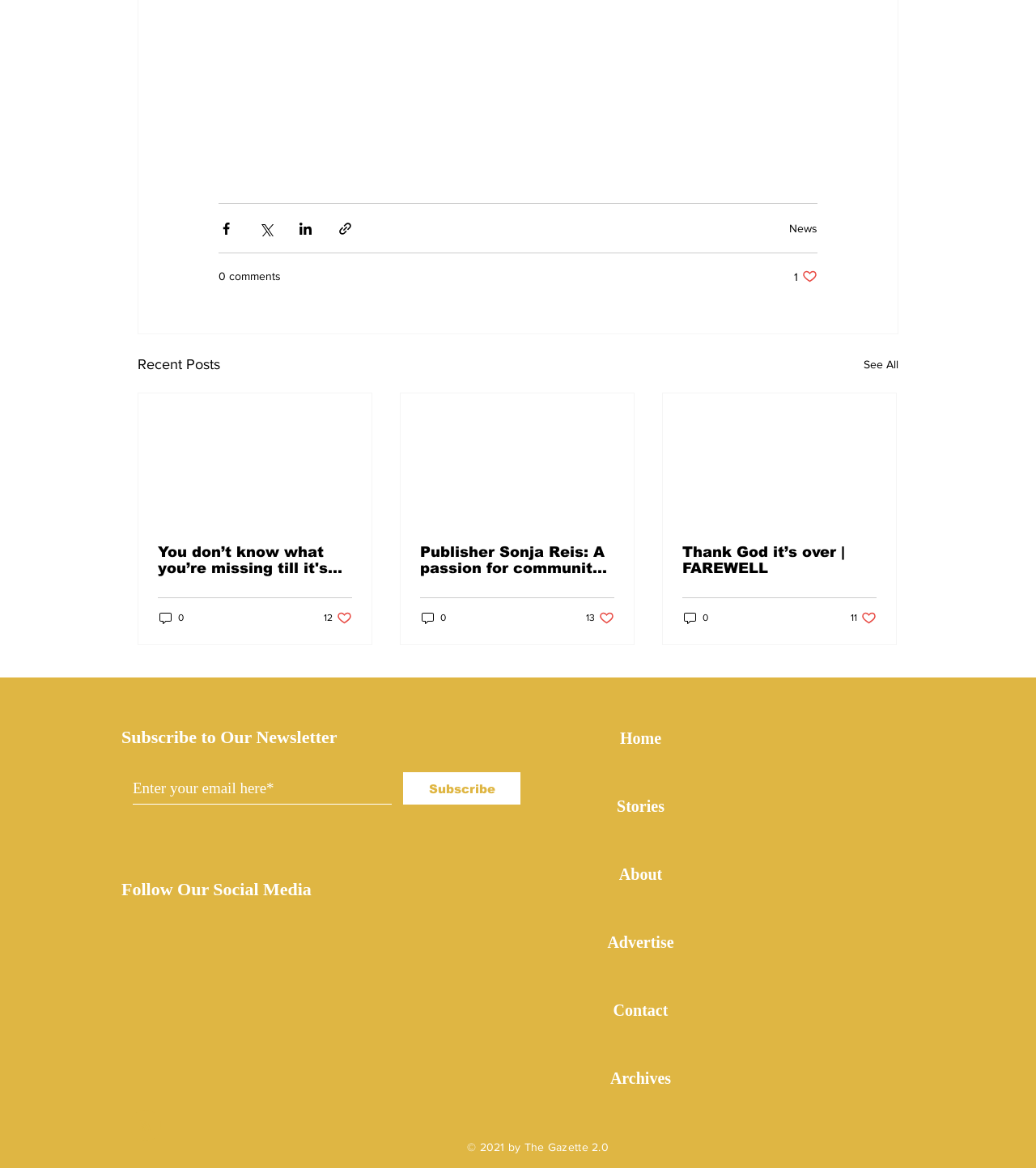Pinpoint the bounding box coordinates of the element to be clicked to execute the instruction: "Visit the home page".

[0.548, 0.603, 0.688, 0.661]